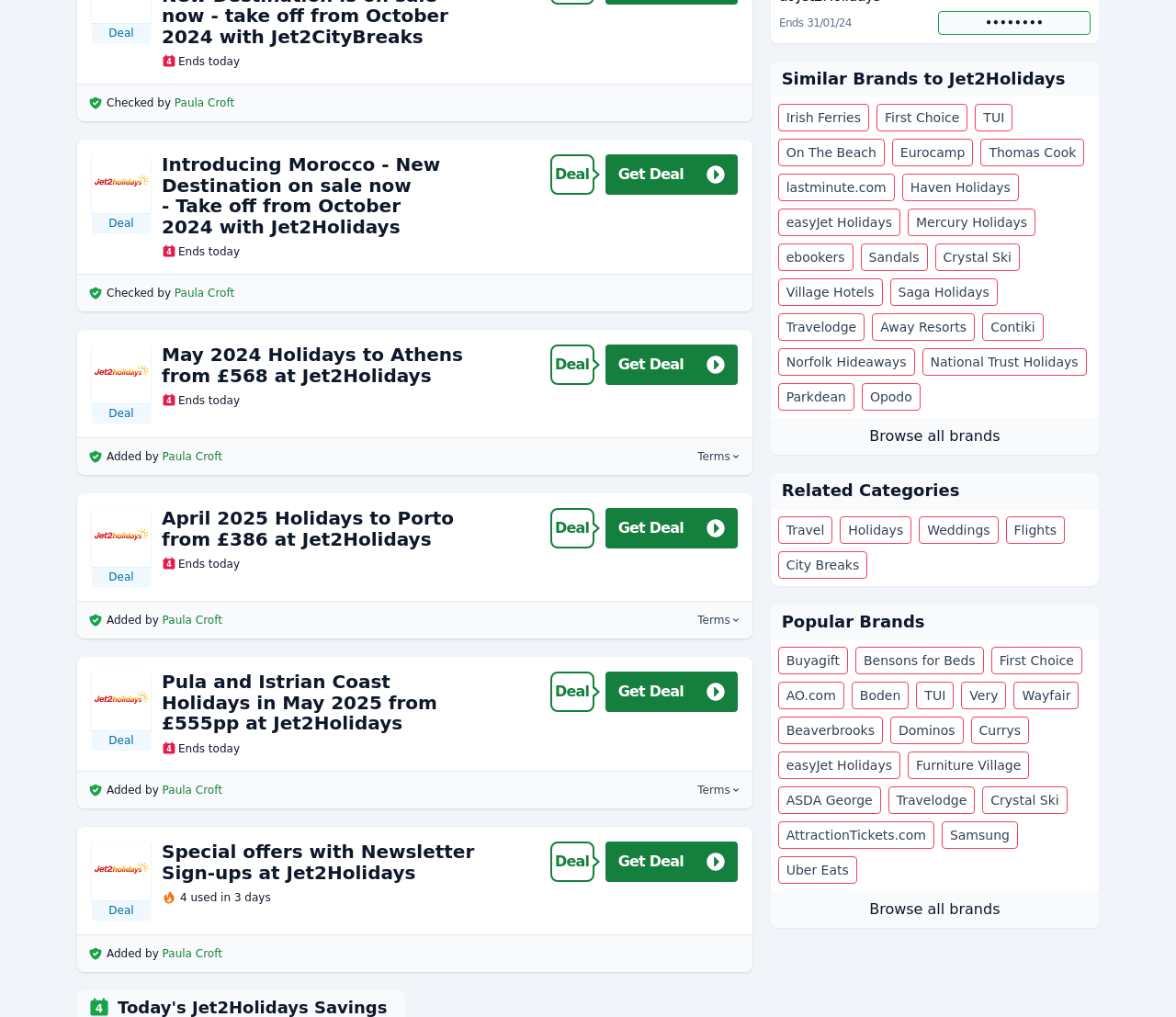Locate the bounding box coordinates of the clickable element to fulfill the following instruction: "Get Deal". Provide the coordinates as four float numbers between 0 and 1 in the format [left, top, right, bottom].

[0.515, 0.339, 0.627, 0.379]